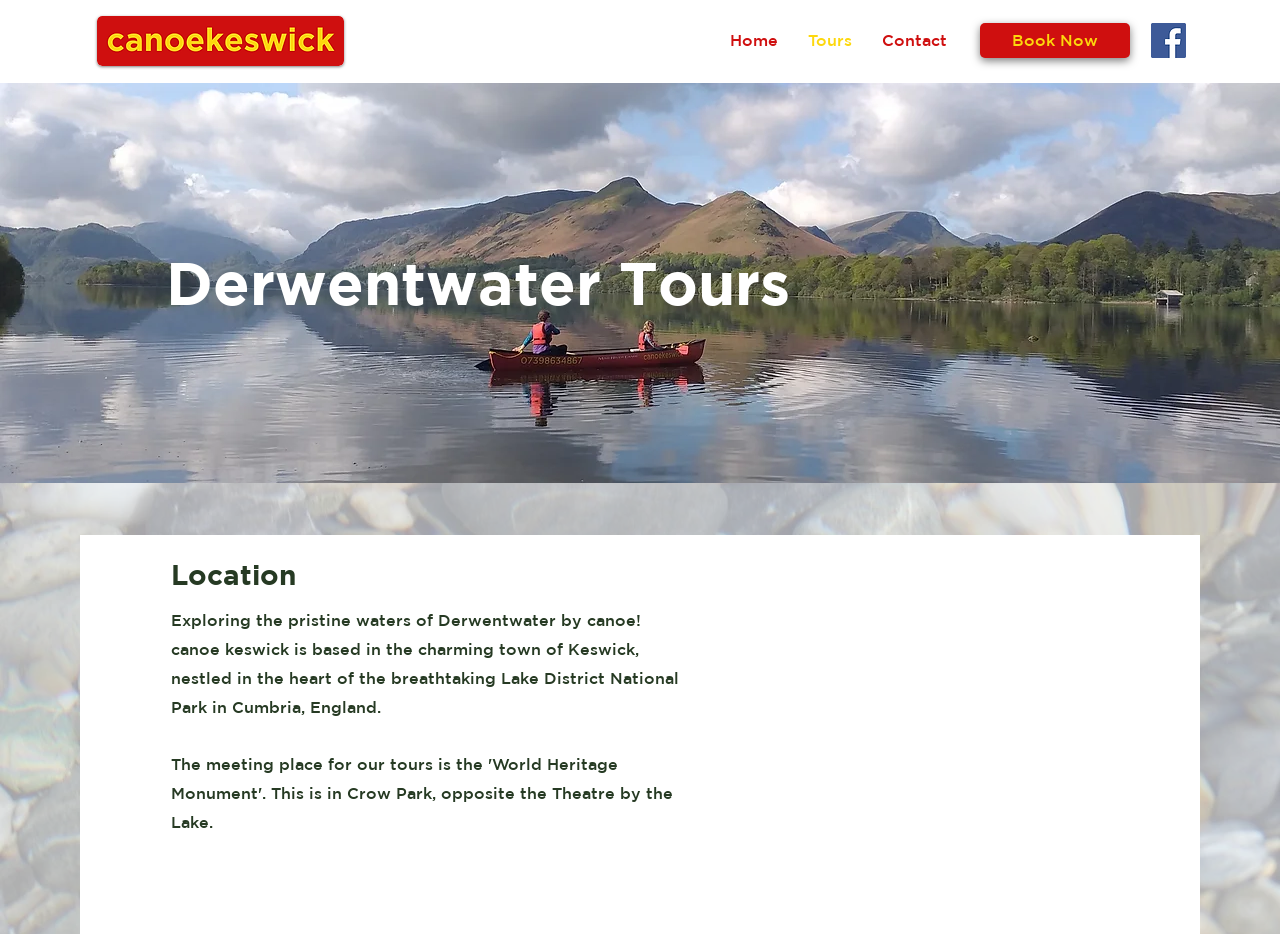Respond with a single word or phrase for the following question: 
What is the bounding box coordinate of the Facebook link?

[0.899, 0.025, 0.927, 0.062]